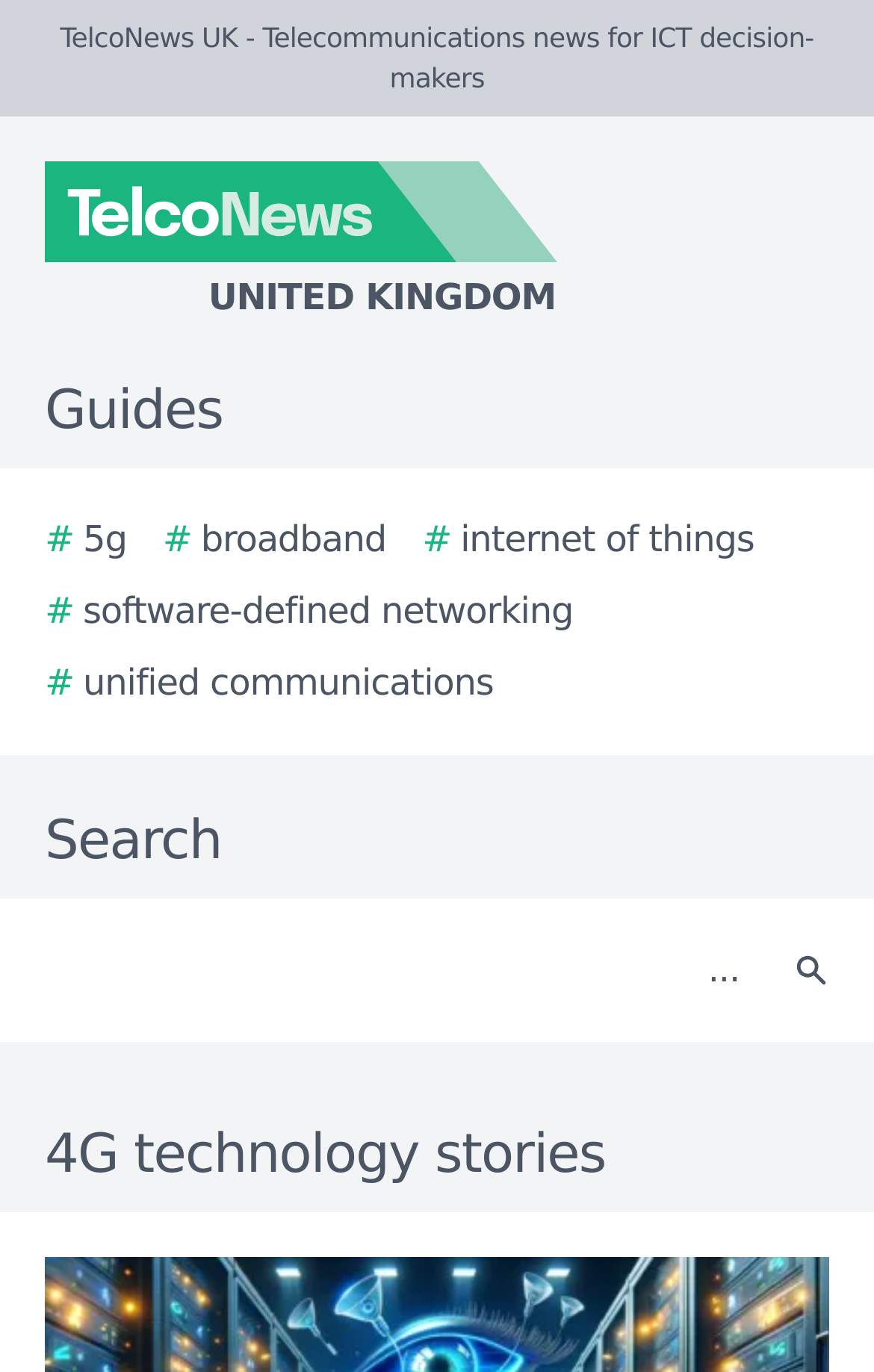Provide an in-depth caption for the contents of the webpage.

The webpage is titled "4G technology stories - TelcoNews UK" and appears to be a news or article listing page. At the top, there is a header section with the website's logo, "TelcoNews UK", and a tagline "Telecommunications news for ICT decision-makers". The logo is positioned at the top-left corner of the page.

Below the header, there is a navigation menu with five links: "5g", "broadband", "internet of things", "software-defined networking", and "unified communications". These links are arranged horizontally, with "5g" on the left and "unified communications" on the right.

To the right of the navigation menu, there is a search bar with a label "Search" and a search button. The search bar is positioned near the top-center of the page.

The main content of the page is headed by a title "4G technology stories", which is centered at the top of the main content area. The content below this title is not described in the accessibility tree, but it likely lists various news articles or stories related to 4G technology.

There are a total of five links, one image (the website's logo), one textbox, one button, and several static text elements on the page.